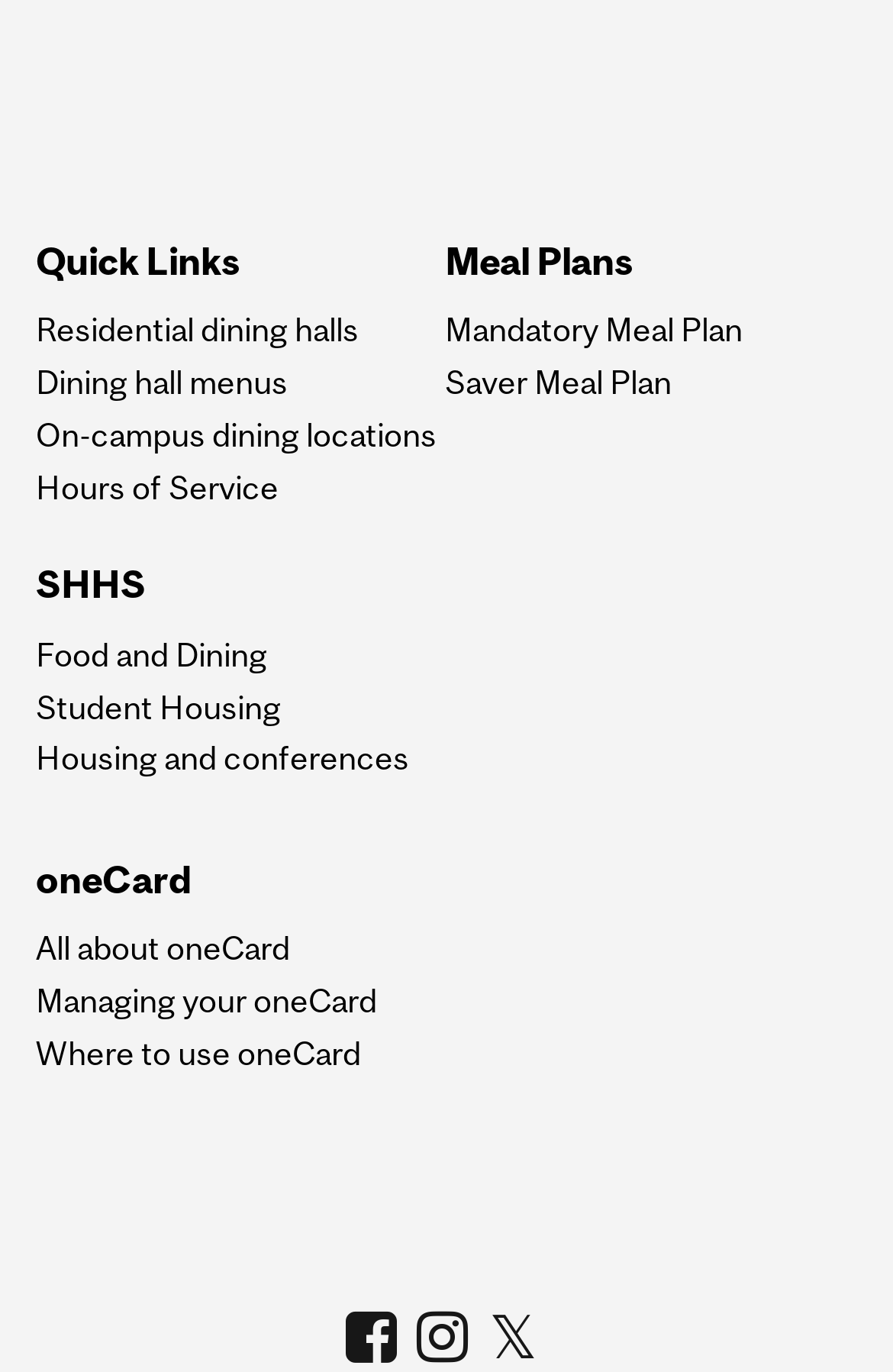Please identify the coordinates of the bounding box for the clickable region that will accomplish this instruction: "Explore Housing and conferences".

[0.04, 0.542, 0.491, 0.567]